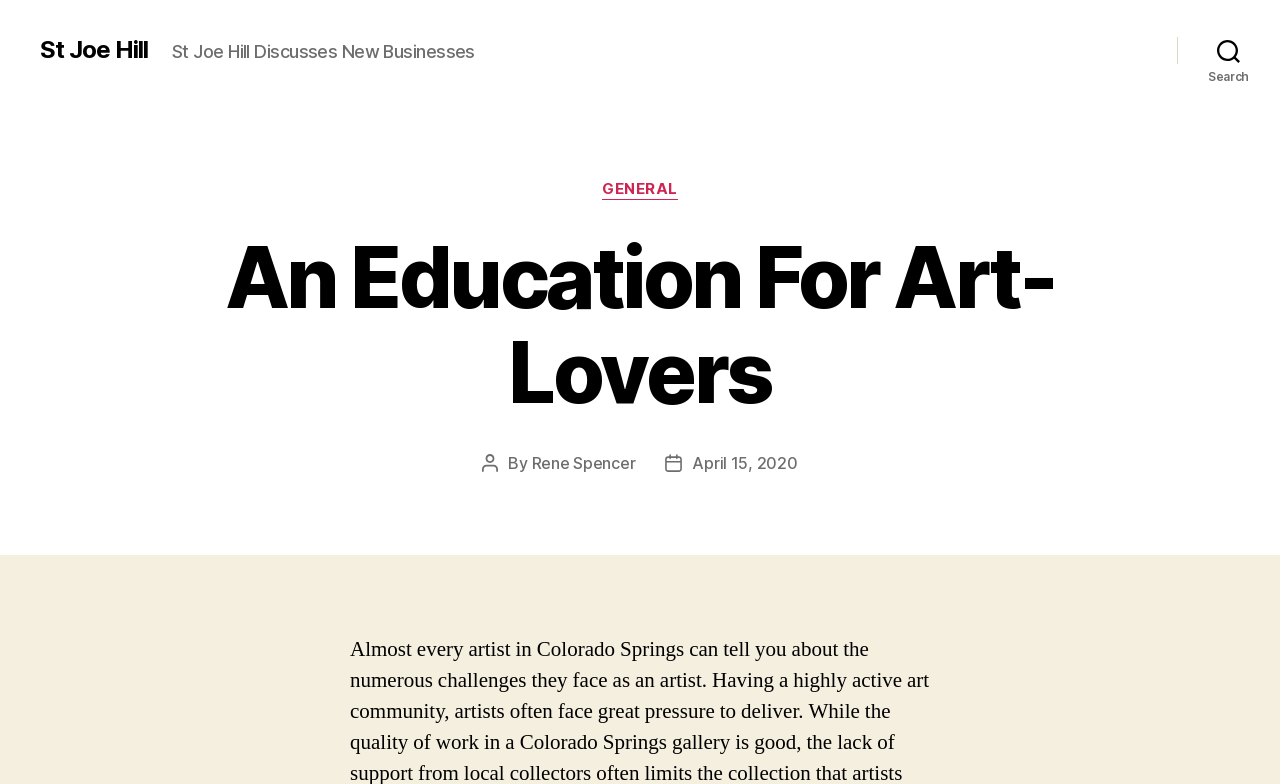Explain the contents of the webpage comprehensively.

The webpage is about St Joe Hill, an education for art lovers. At the top left, there is a link to "St Joe Hill". Next to it, there is a heading that reads "St Joe Hill Discusses New Businesses". 

On the top right, there is a search button. When expanded, it reveals a header section that takes up most of the page. Within this section, there is a category section in the middle, with a label "Categories" and a link to "GENERAL" below it. 

Above the category section, there is a large heading that reads "An Education For Art-Lovers". Below the category section, there is an author section, which includes a label "Post author", the text "By", and a link to the author "Rene Spencer". Next to the author section, there is a post date section, which includes a label "Post date" and a link to the date "April 15, 2020".